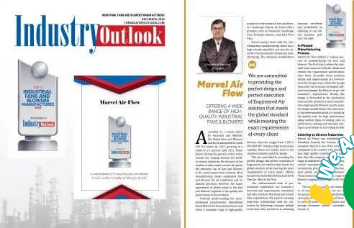Give a one-word or short phrase answer to this question: 
What is the purpose of the photograph of the man in business attire?

To discuss commitment to quality and innovation